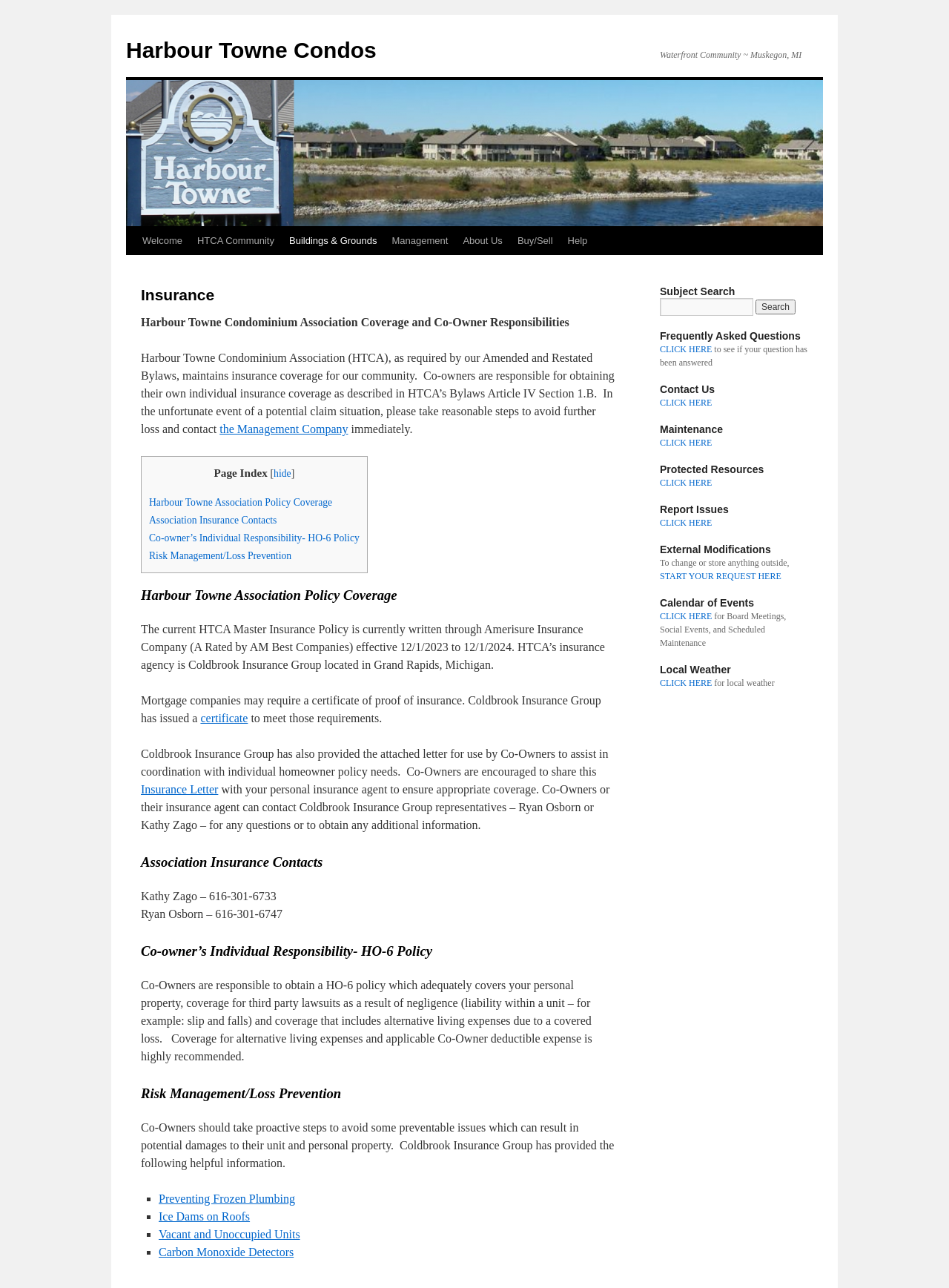Locate the bounding box coordinates of the element that should be clicked to execute the following instruction: "Check the Local Weather".

[0.695, 0.526, 0.753, 0.534]